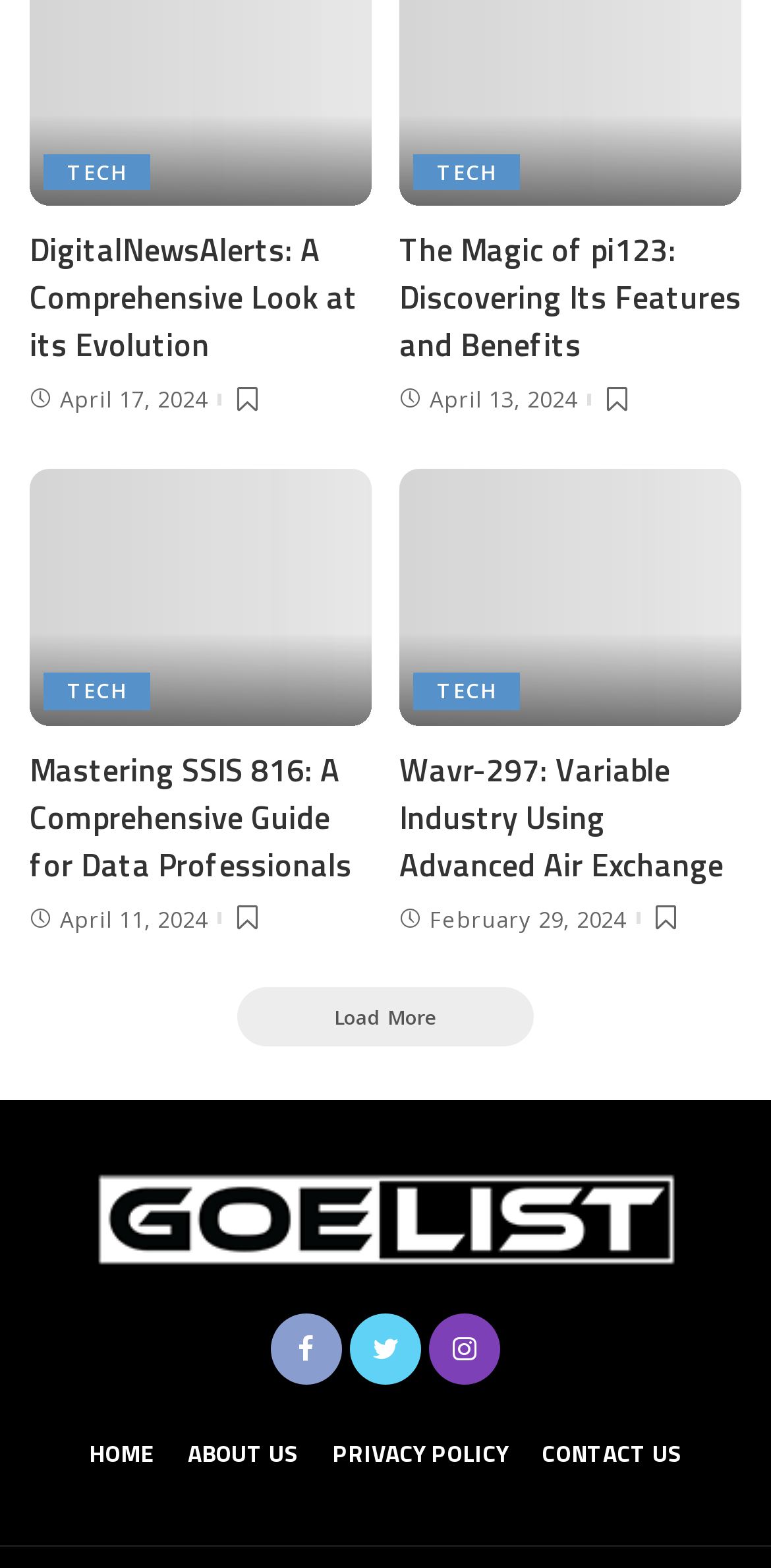Determine the bounding box coordinates of the section I need to click to execute the following instruction: "Click on the 'TECH' link". Provide the coordinates as four float numbers between 0 and 1, i.e., [left, top, right, bottom].

[0.056, 0.098, 0.196, 0.122]